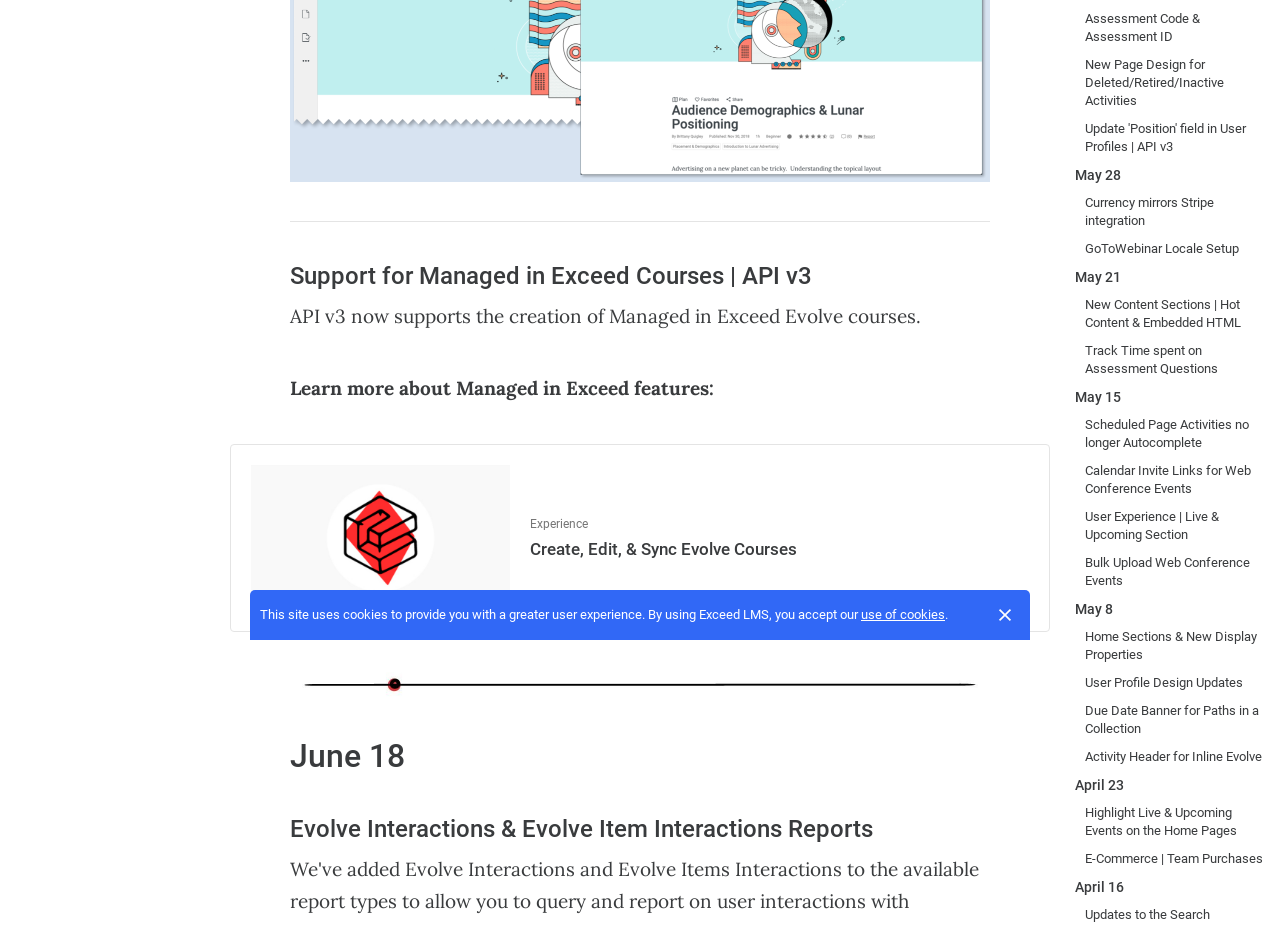Using the description: "Exhibitions & Vernissage", determine the UI element's bounding box coordinates. Ensure the coordinates are in the format of four float numbers between 0 and 1, i.e., [left, top, right, bottom].

None